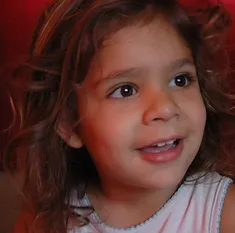What is the girl's facial expression?
Based on the image, answer the question in a detailed manner.

The caption states that the girl is smiling, which implies that she is happy and joyful, and her facial expression is one of pleasure and contentment.